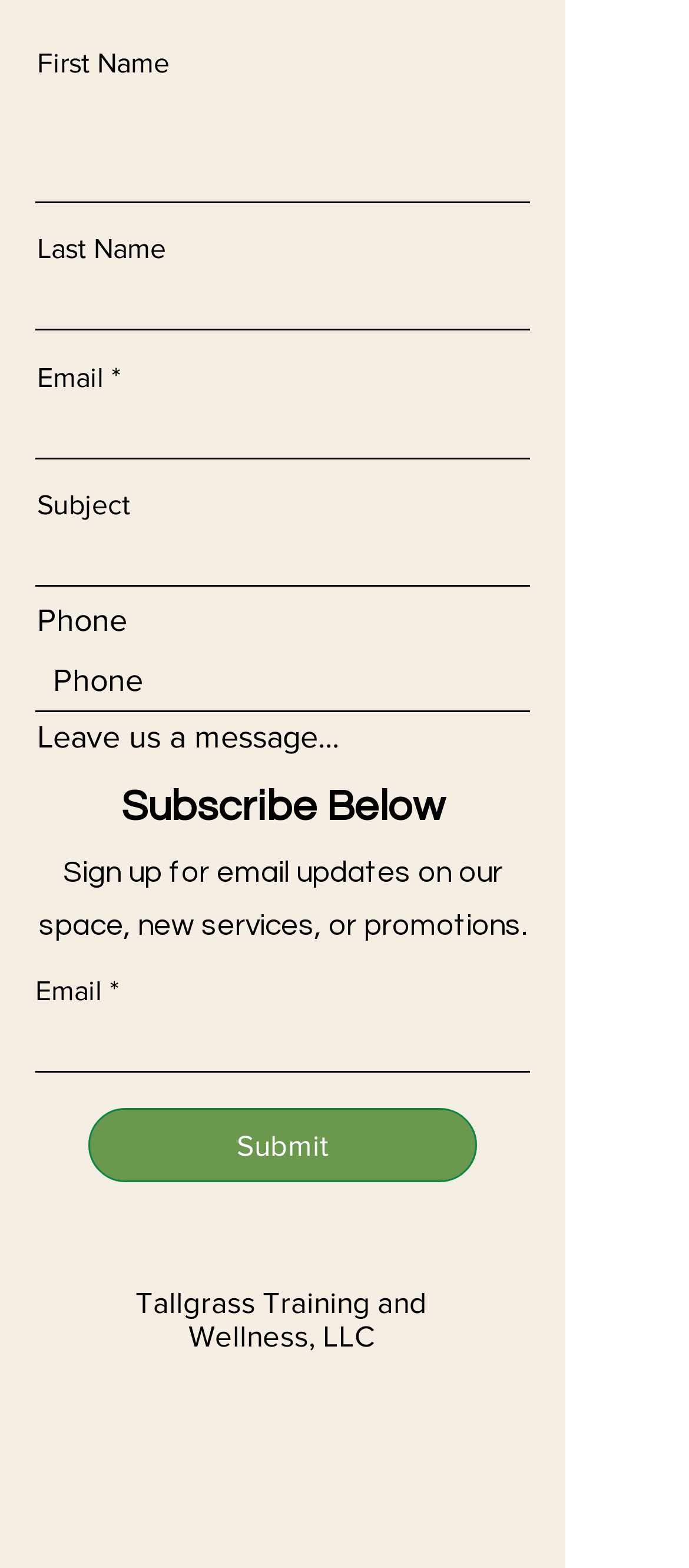Determine the bounding box coordinates of the UI element described below. Use the format (top-left x, top-left y, bottom-right x, bottom-right y) with floating point numbers between 0 and 1: aria-label="Instagram"

[0.41, 0.878, 0.472, 0.905]